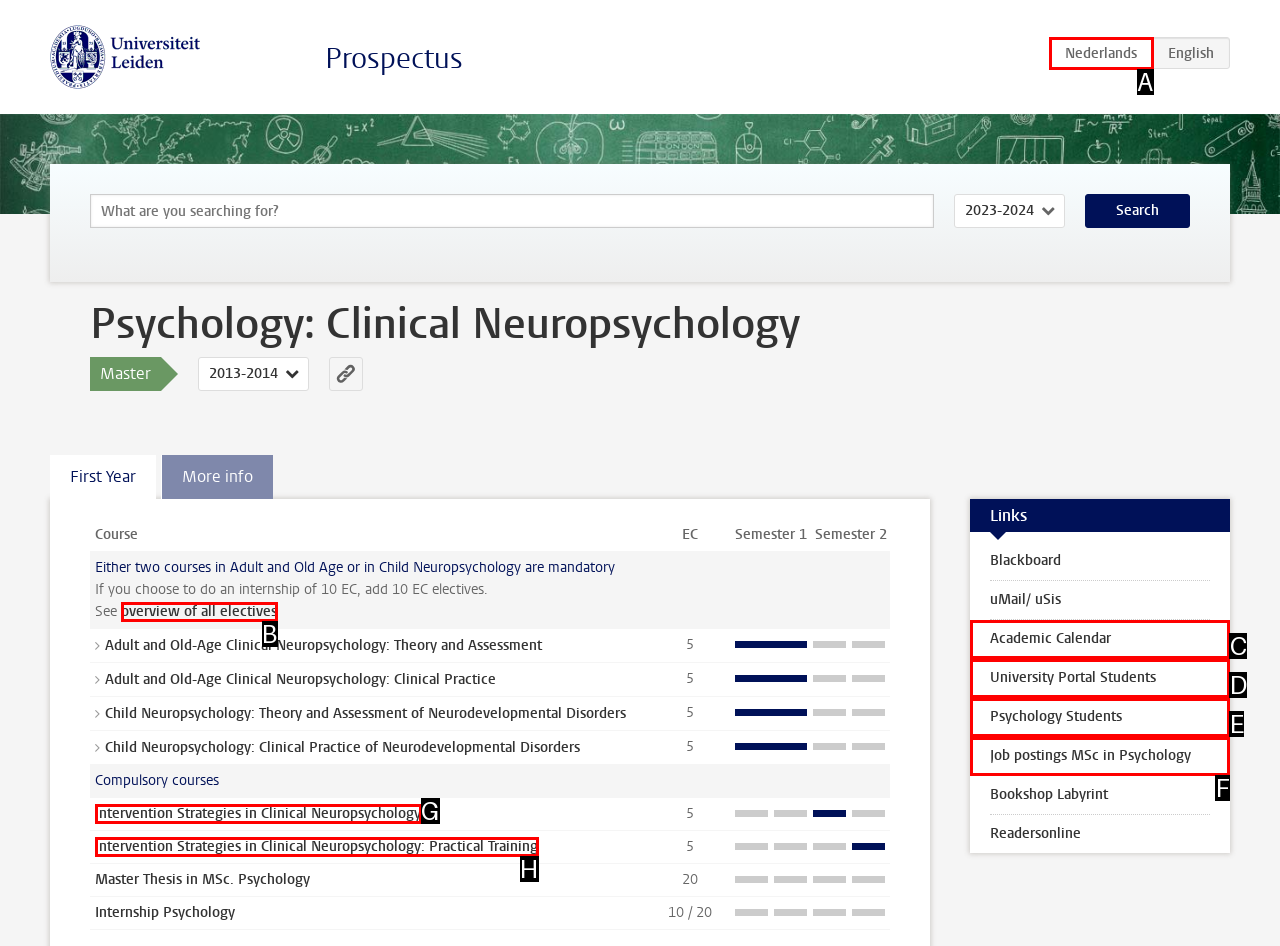Determine which HTML element matches the given description: University Portal Students. Provide the corresponding option's letter directly.

D